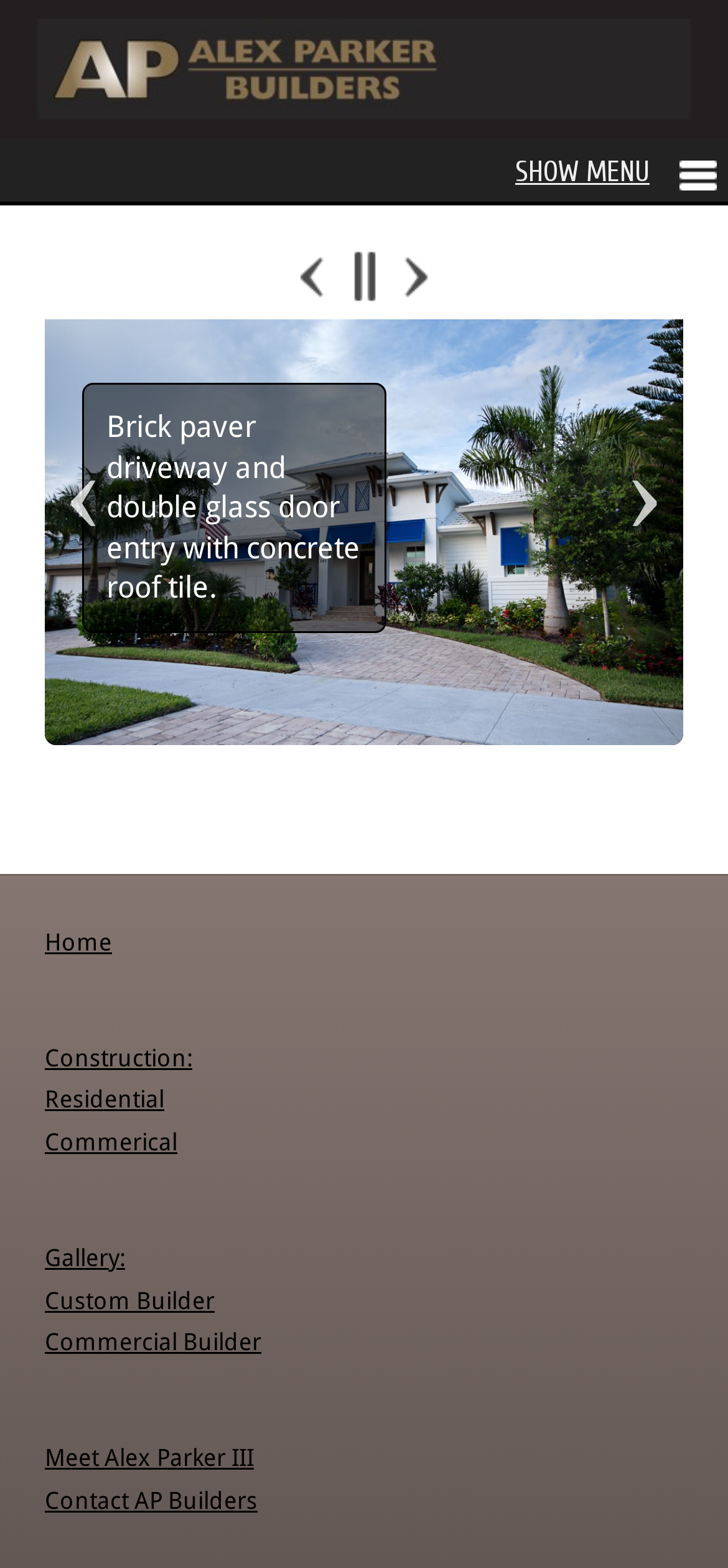What type of services does AP Builders offer?
Using the image as a reference, answer with just one word or a short phrase.

Construction and Remodels